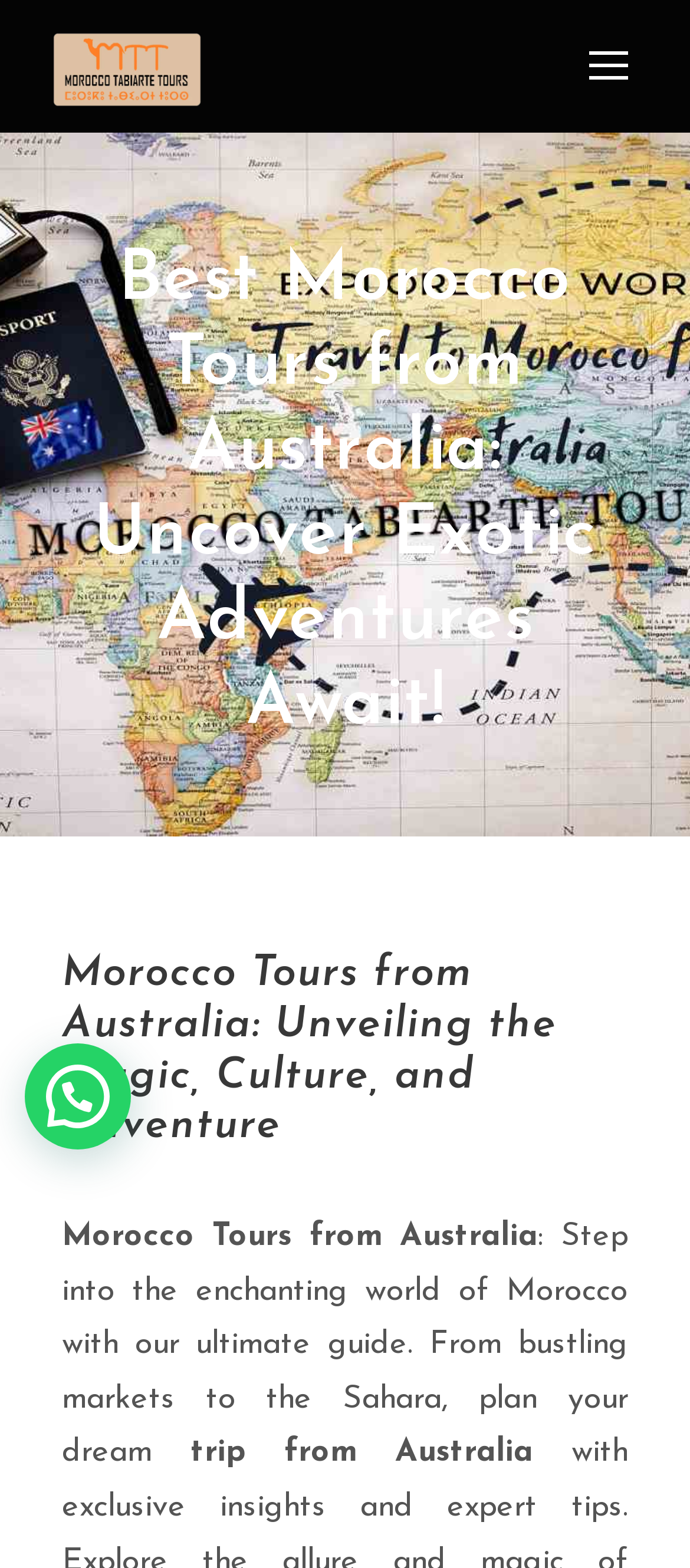Could you identify the text that serves as the heading for this webpage?

Best Morocco Tours from Australia: Uncover Exotic Adventures Await!